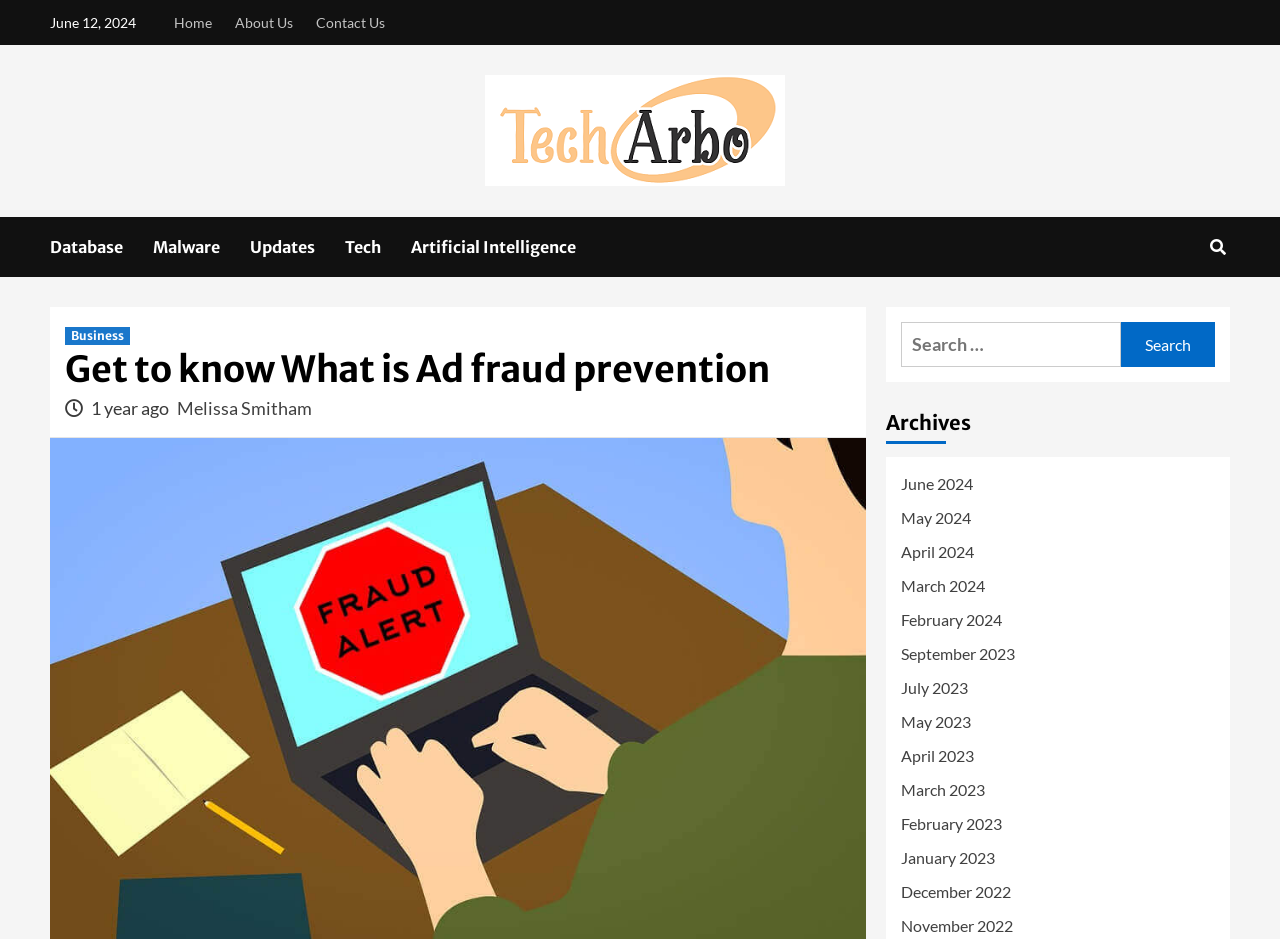Give a concise answer of one word or phrase to the question: 
What are the archives of the website organized by?

Months